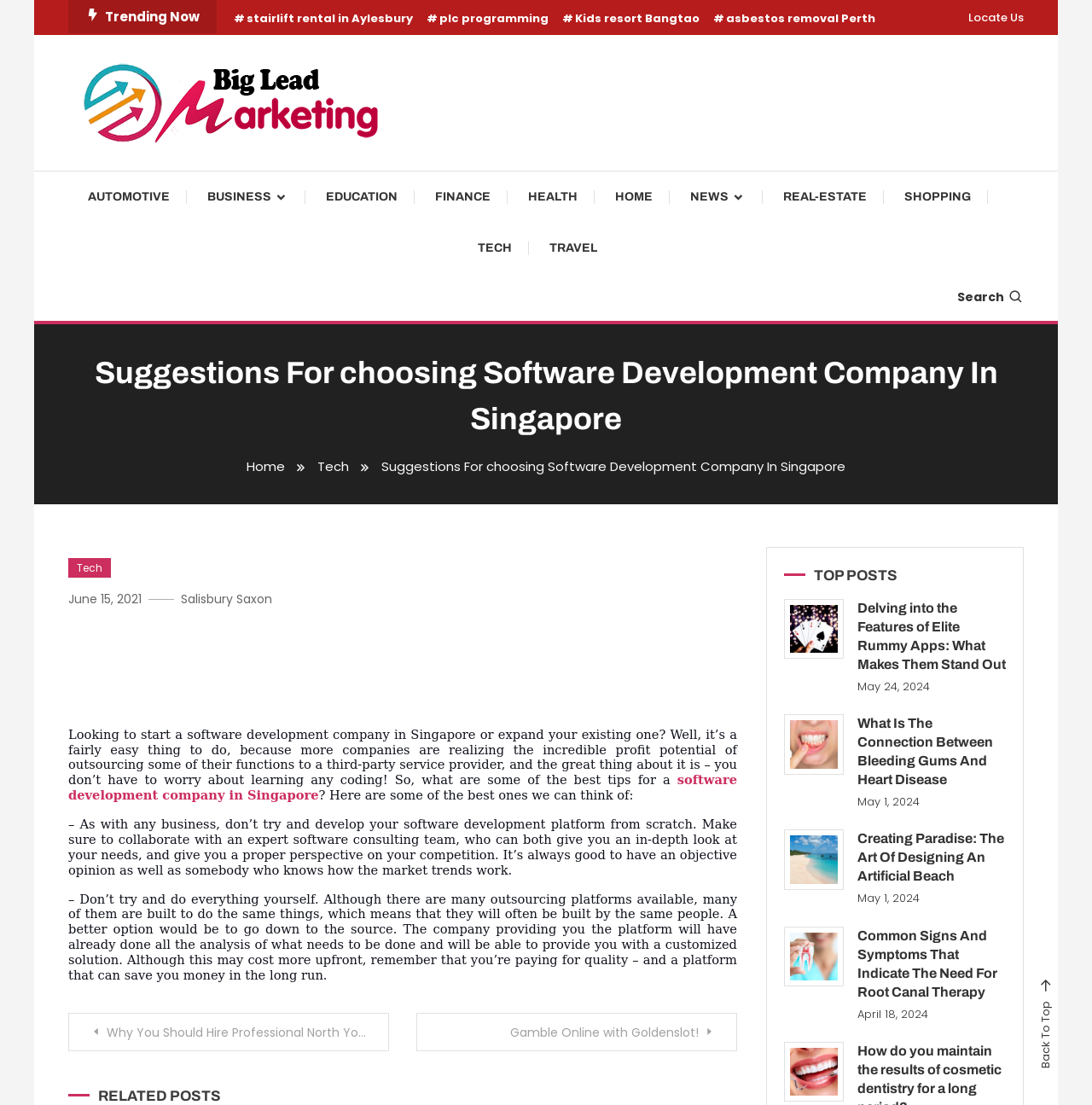Extract the bounding box coordinates for the UI element described as: "stairlift rental in Aylesbury".

[0.214, 0.009, 0.378, 0.024]